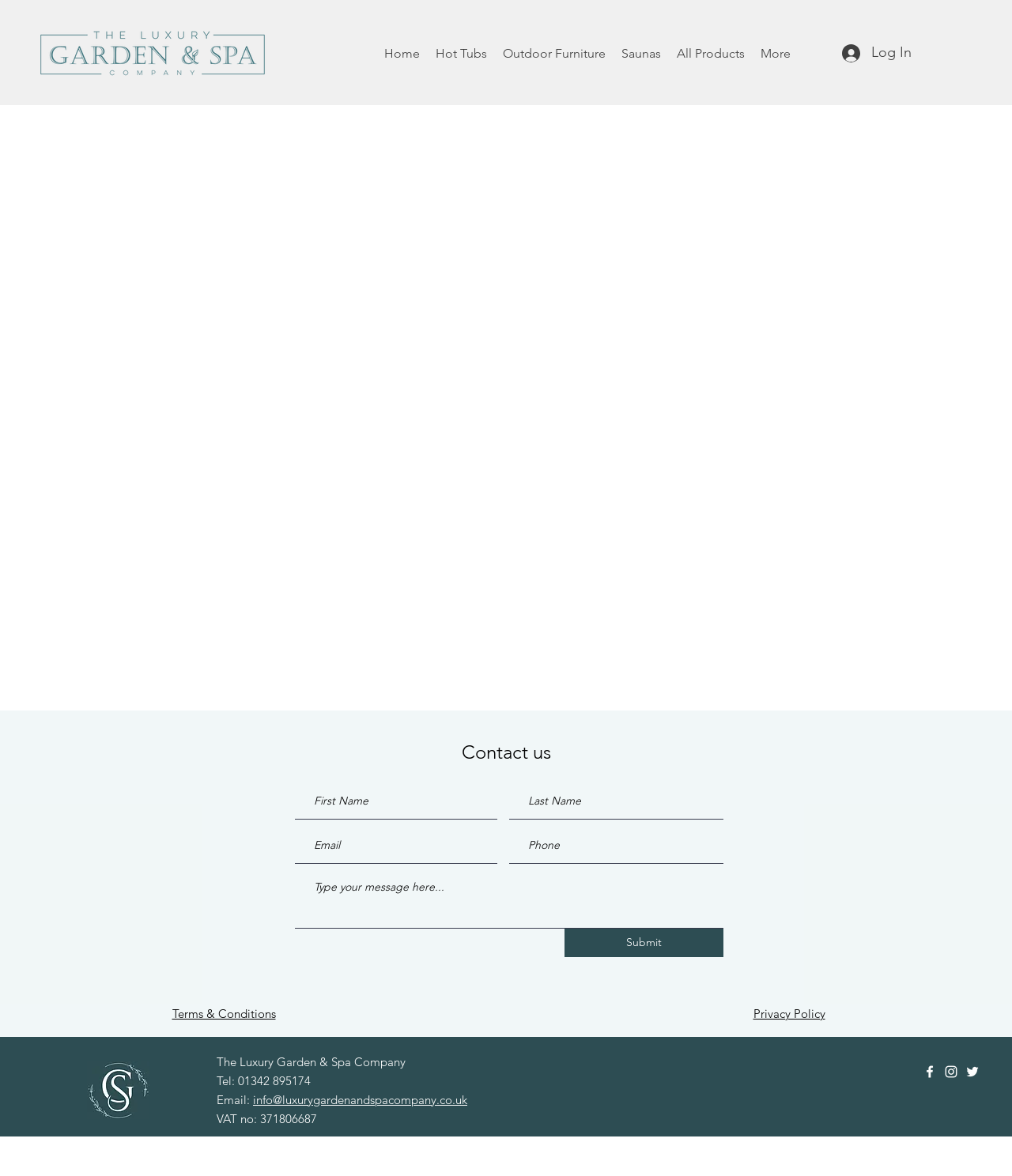Provide a thorough summary of the webpage.

The webpage is a product page for The Luxury Garden and Spa Company. At the top left, there is a logo of the company, which is an image linked to the company's homepage. Next to the logo, there is a navigation menu with links to different sections of the website, including Home, Hot Tubs, Outdoor Furniture, Saunas, and All Products. 

On the top right, there is a Log In button with an accompanying image. Below the navigation menu, there is a main content area that takes up most of the page. 

In the main content area, there is a contact form with fields for First Name, Email, Last Name, and Phone, as well as a Submit button. Above the contact form, there is a heading that reads "Contact us". 

At the bottom of the page, there are links to Terms & Conditions and Privacy Policy, as well as the company's logo and contact information, including phone number, email address, and VAT number. 

On the bottom right, there is a social media bar with links to the company's Facebook, Instagram, and Twitter profiles, each accompanied by an image of the respective social media platform's logo.